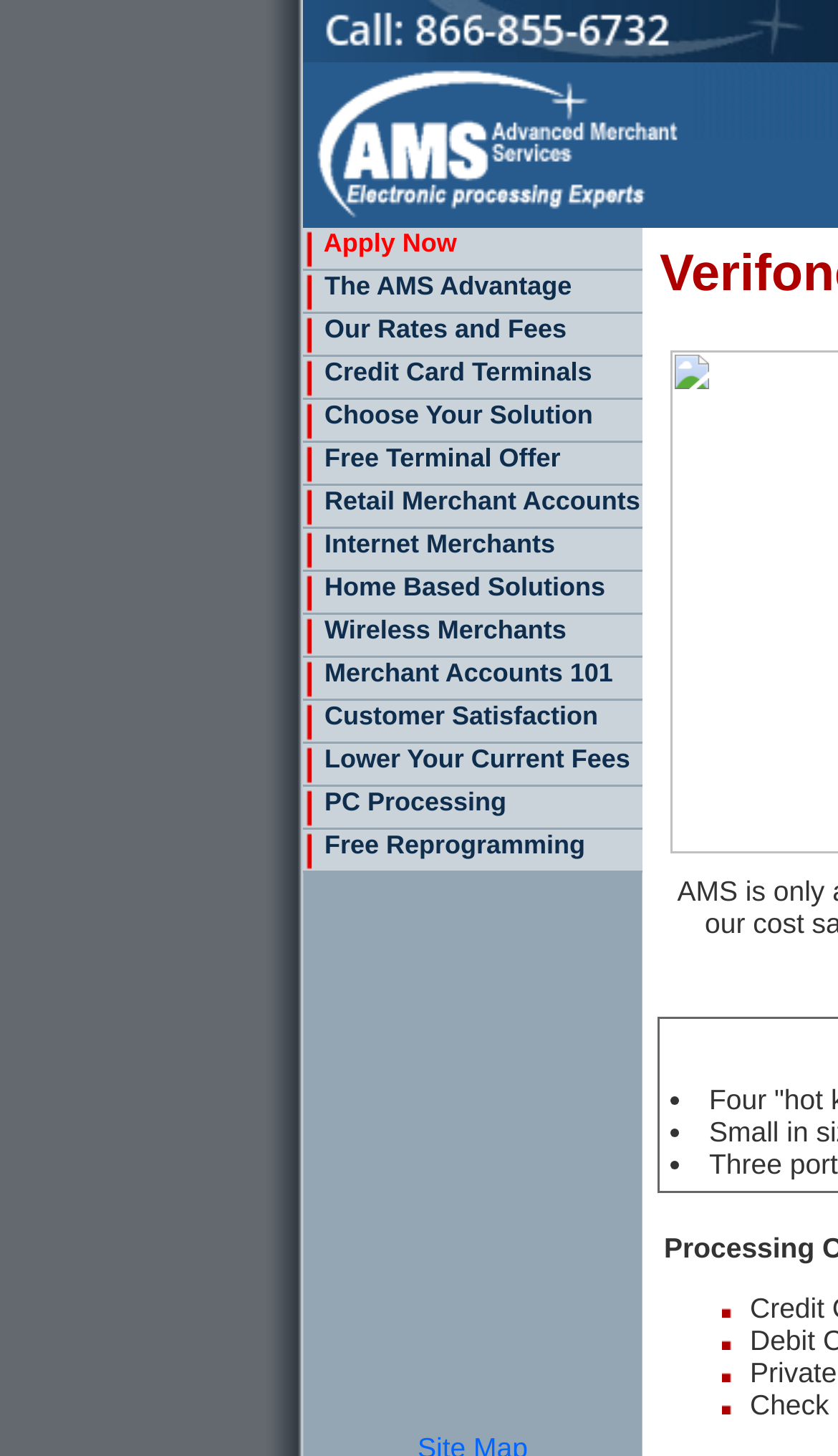Please find the top heading of the webpage and generate its text.

Verifone Omni 396